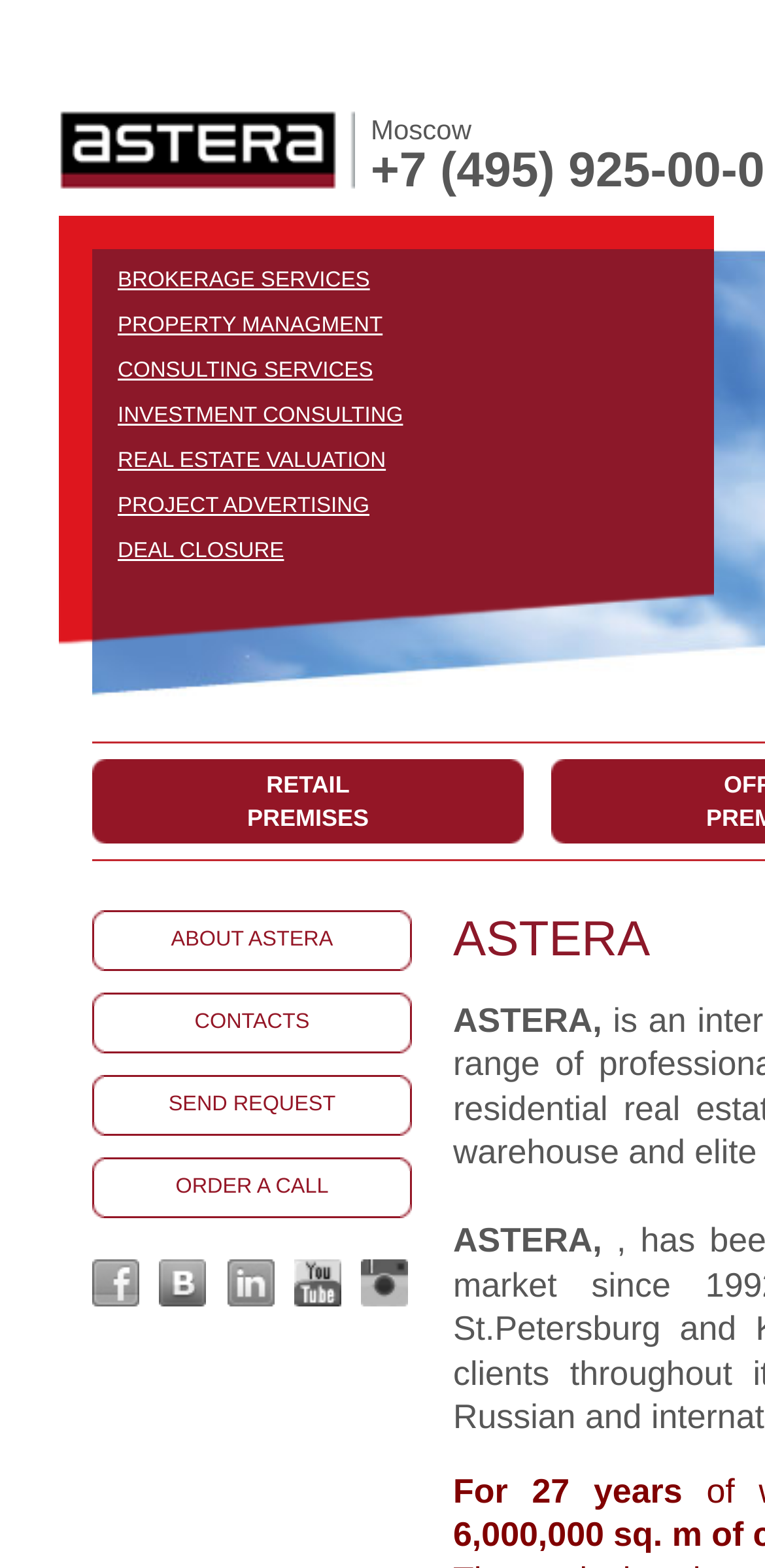How many years of experience does ASTERA have?
Use the information from the screenshot to give a comprehensive response to the question.

The StaticText element with the text 'For 27 years' is located at the bottom of the webpage, with bounding box coordinates [0.592, 0.938, 0.892, 0.963]. This indicates that ASTERA has 27 years of experience in its field.